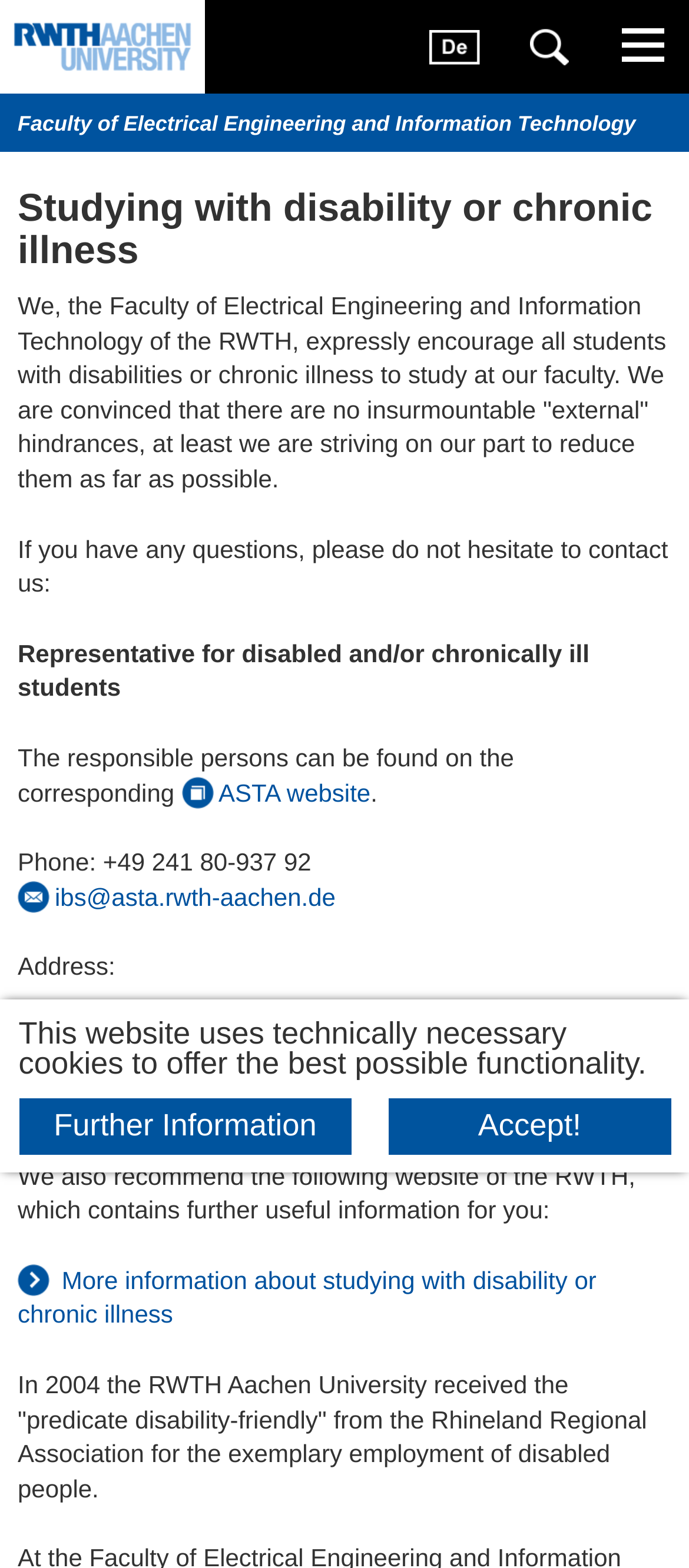Respond with a single word or phrase to the following question: What is the phone number of the representative?

+49 241 80-937 92